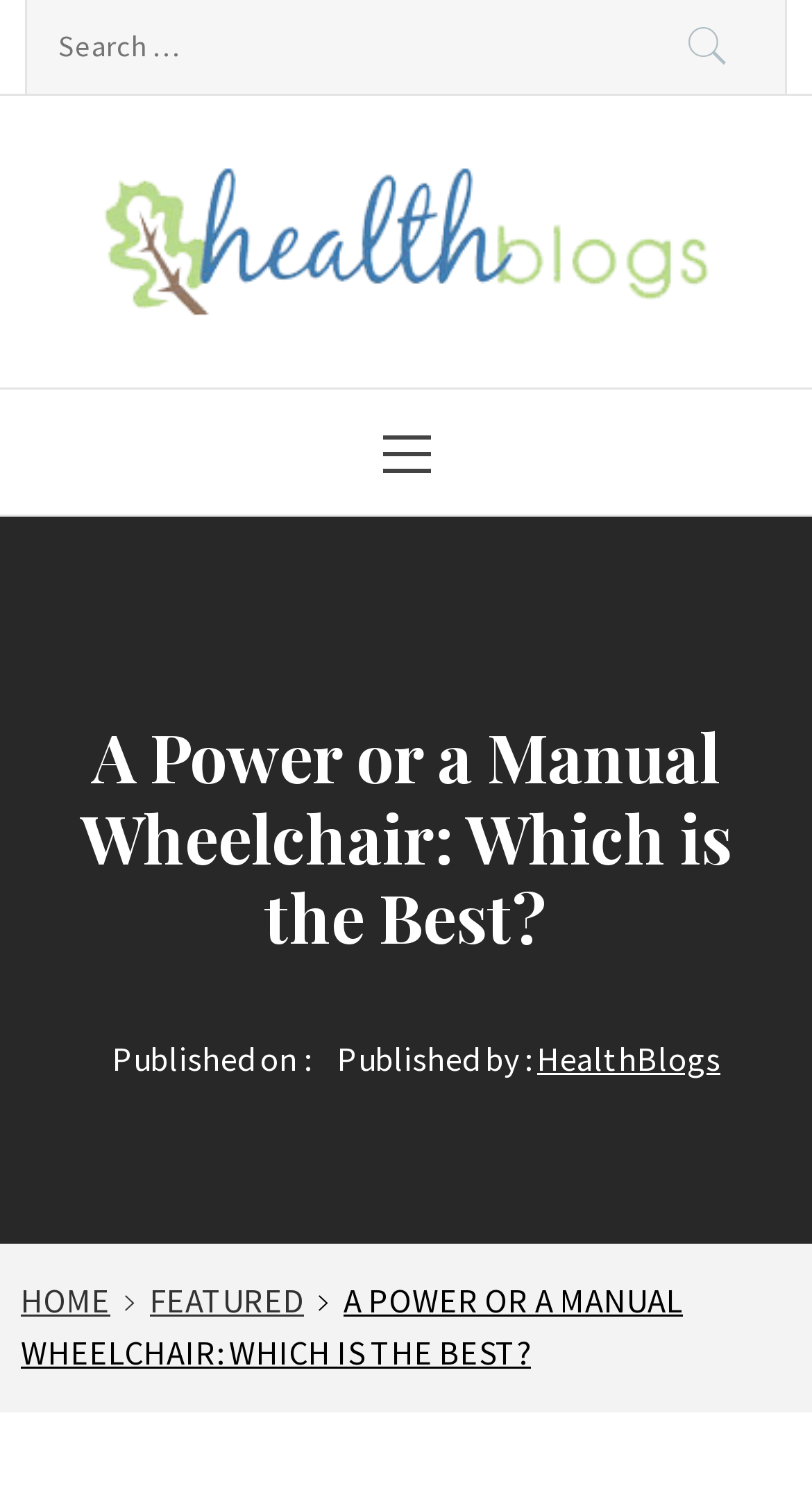Please locate the bounding box coordinates of the region I need to click to follow this instruction: "Read the article about 'A Power or a Manual Wheelchair: Which is the Best?'".

[0.031, 0.481, 0.969, 0.662]